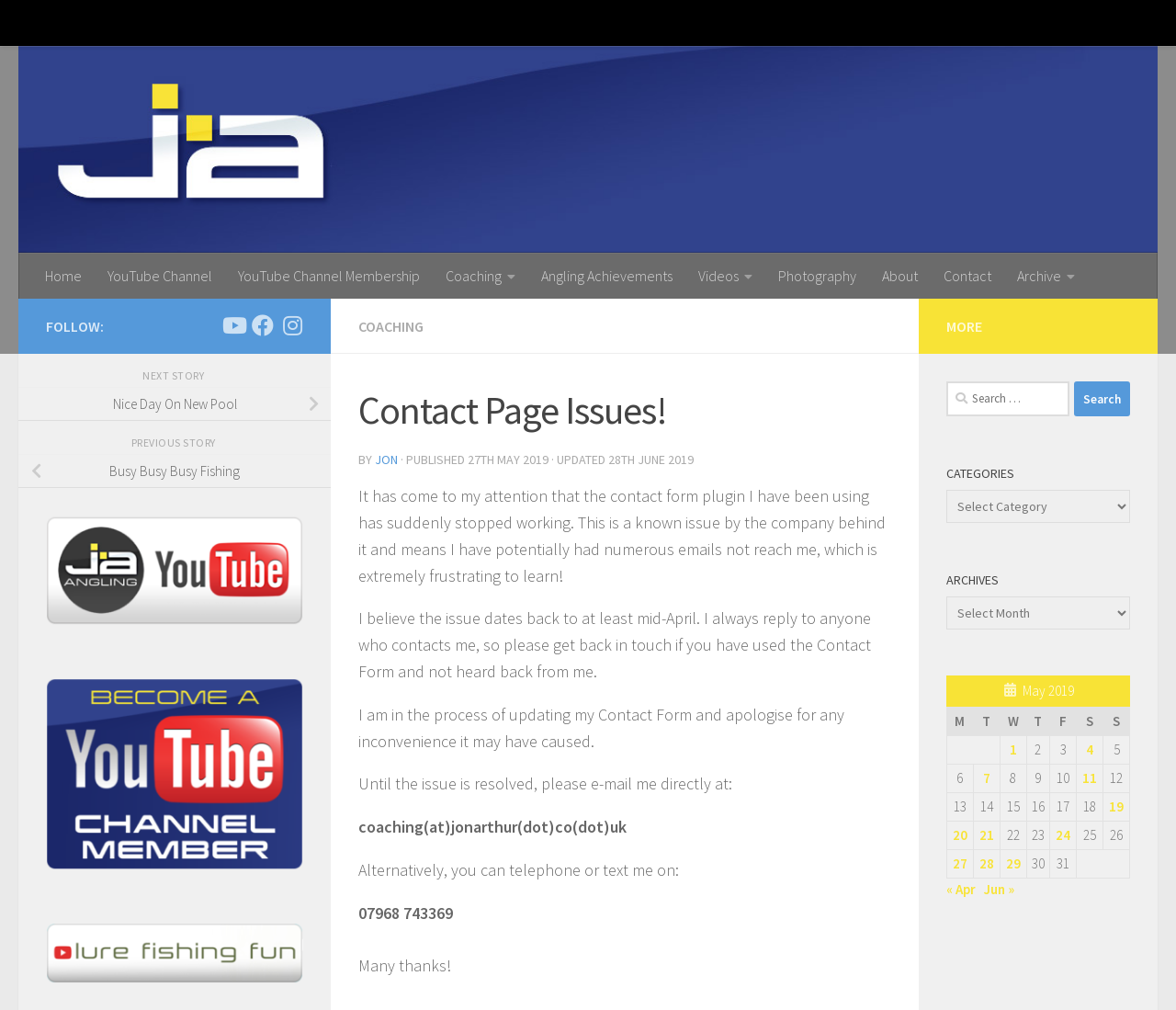Please specify the bounding box coordinates of the clickable section necessary to execute the following command: "Search for something".

[0.805, 0.378, 0.961, 0.412]